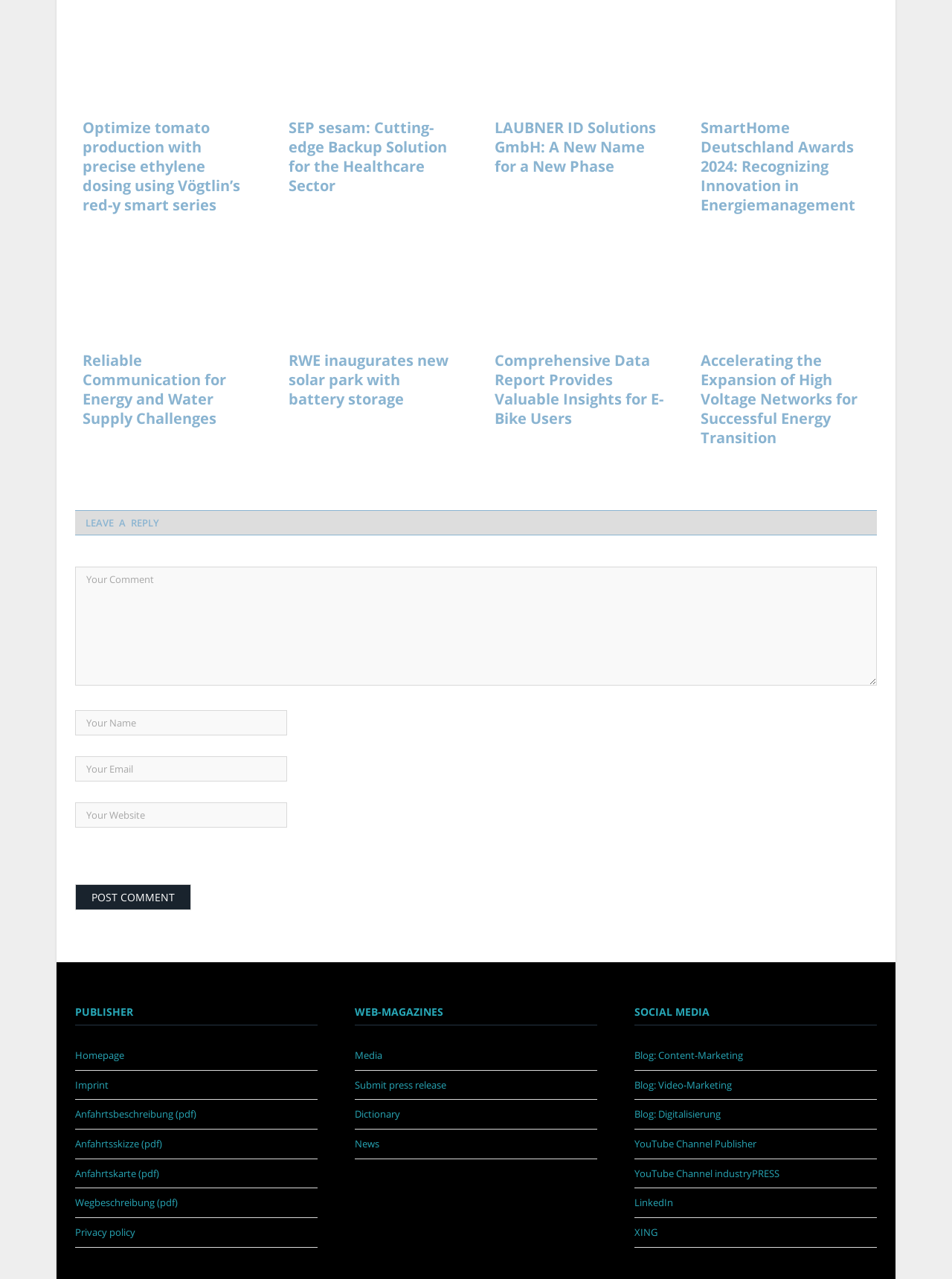Provide the bounding box coordinates of the area you need to click to execute the following instruction: "Post a comment".

[0.079, 0.691, 0.201, 0.712]